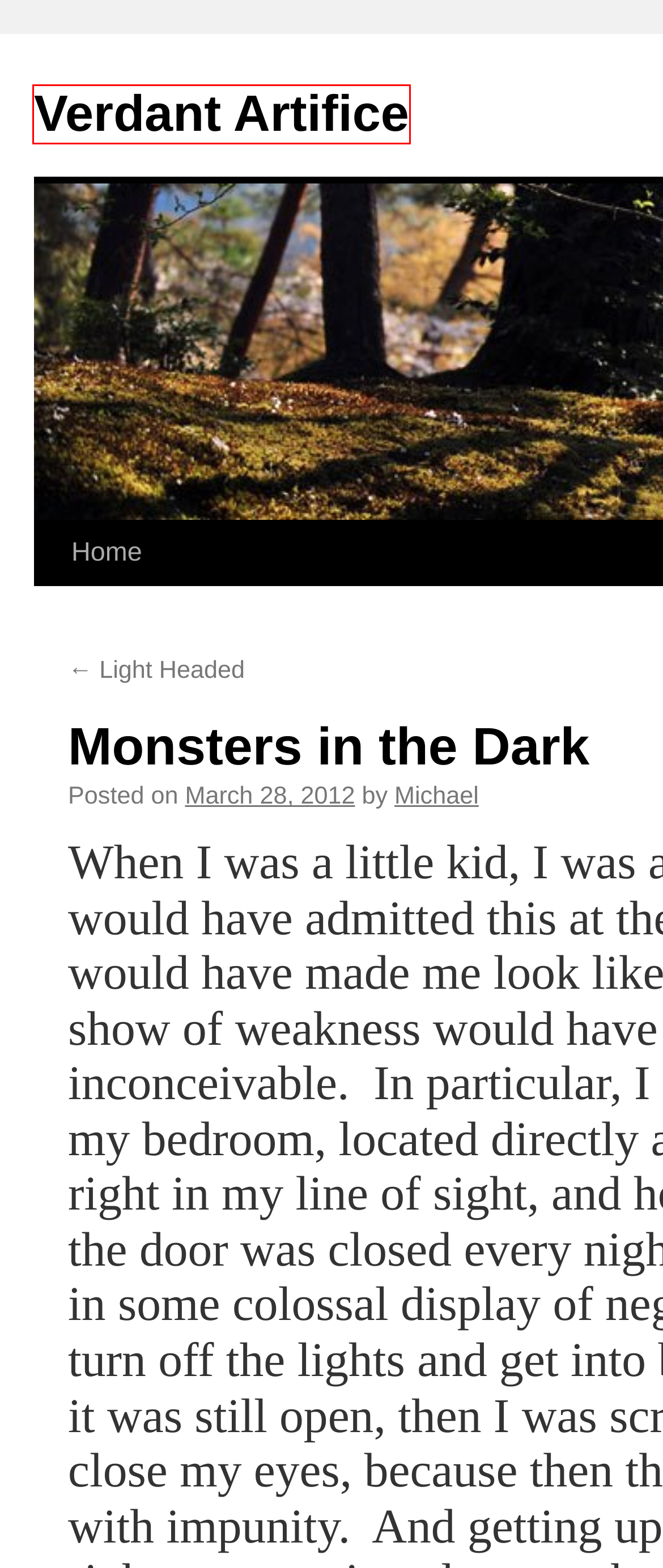Observe the provided screenshot of a webpage with a red bounding box around a specific UI element. Choose the webpage description that best fits the new webpage after you click on the highlighted element. These are your options:
A. Michael | Verdant Artifice
B. Comments for Verdant Artifice
C. April | 2012 | Verdant Artifice
D. Verdant Artifice | Musings of an Indecisive Geek
E. Light Headed | Verdant Artifice
F. Zen and the Art of Code Maintainability, Part 2 | Verdant Artifice
G. Personal | Verdant Artifice
H. Software | Verdant Artifice

D